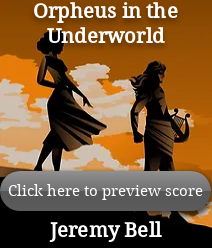Answer the question below in one word or phrase:
Who is the composer of this musical piece?

Jeremy Bell